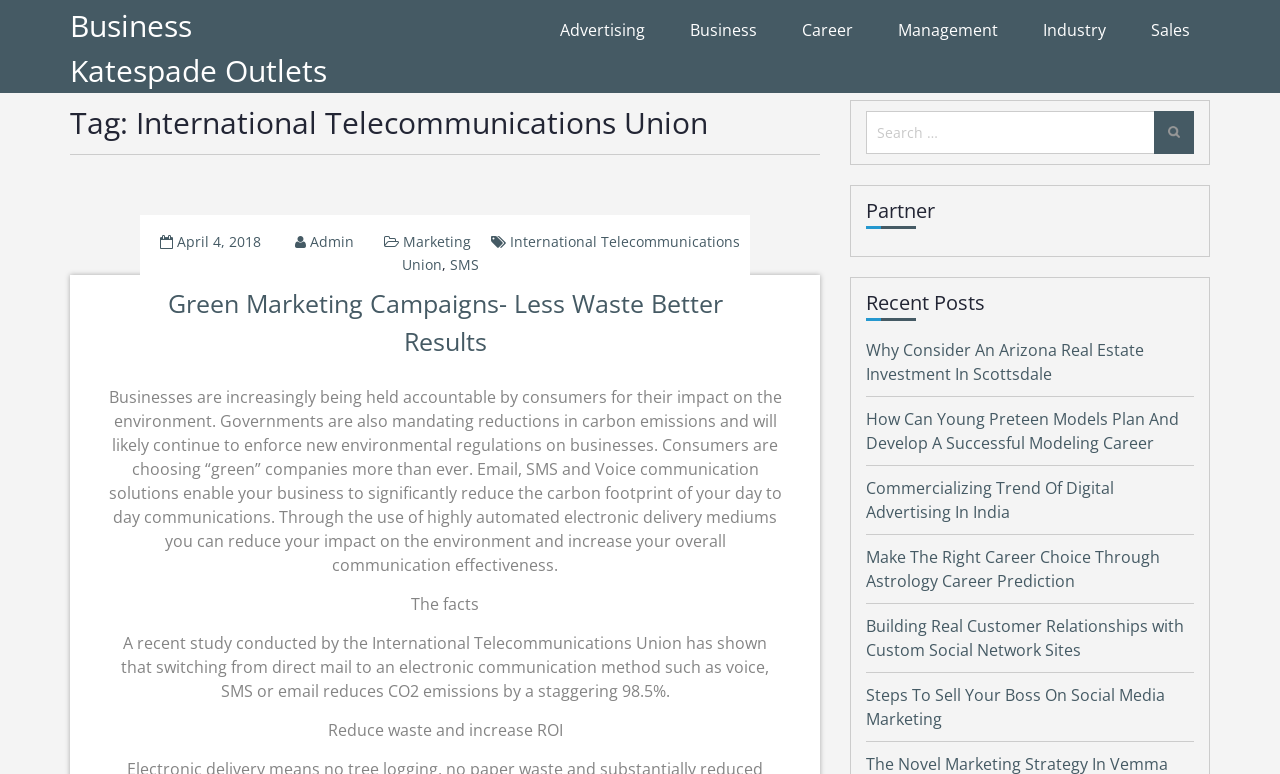Describe all visible elements and their arrangement on the webpage.

The webpage is about Business Katespade Outlets, a platform that provides insights, tips, and strategies for success in the dynamic business landscape. At the top of the page, there is a heading that reads "Business Katespade Outlets" and a link with the same text. Below this, there are six links arranged horizontally, labeled "Advertising", "Business", "Career", "Management", "Industry", and "Sales".

On the left side of the page, there is a header section with a heading that reads "Tag: International Telecommunications Union". Below this, there is a section with a heading "Green Marketing Campaigns- Less Waste Better Results" and a link with the same text. This section appears to be an article or blog post, with a block of text that discusses the importance of reducing carbon emissions and waste in business communications. The text suggests that using electronic delivery mediums such as email, SMS, and voice communication can significantly reduce a company's carbon footprint.

The article continues with a section titled "The facts", which presents a statistic from a study by the International Telecommunications Union on the reduction of CO2 emissions by switching from direct mail to electronic communication methods. The article concludes with a section titled "Reduce waste and increase ROI".

On the right side of the page, there is a search bar with a label "Search for:" and a button labeled "Search". Below this, there are three headings: "Partner", "Recent Posts", and a list of five links to recent posts, including articles on real estate investment, modeling careers, digital advertising, career prediction, and social media marketing.